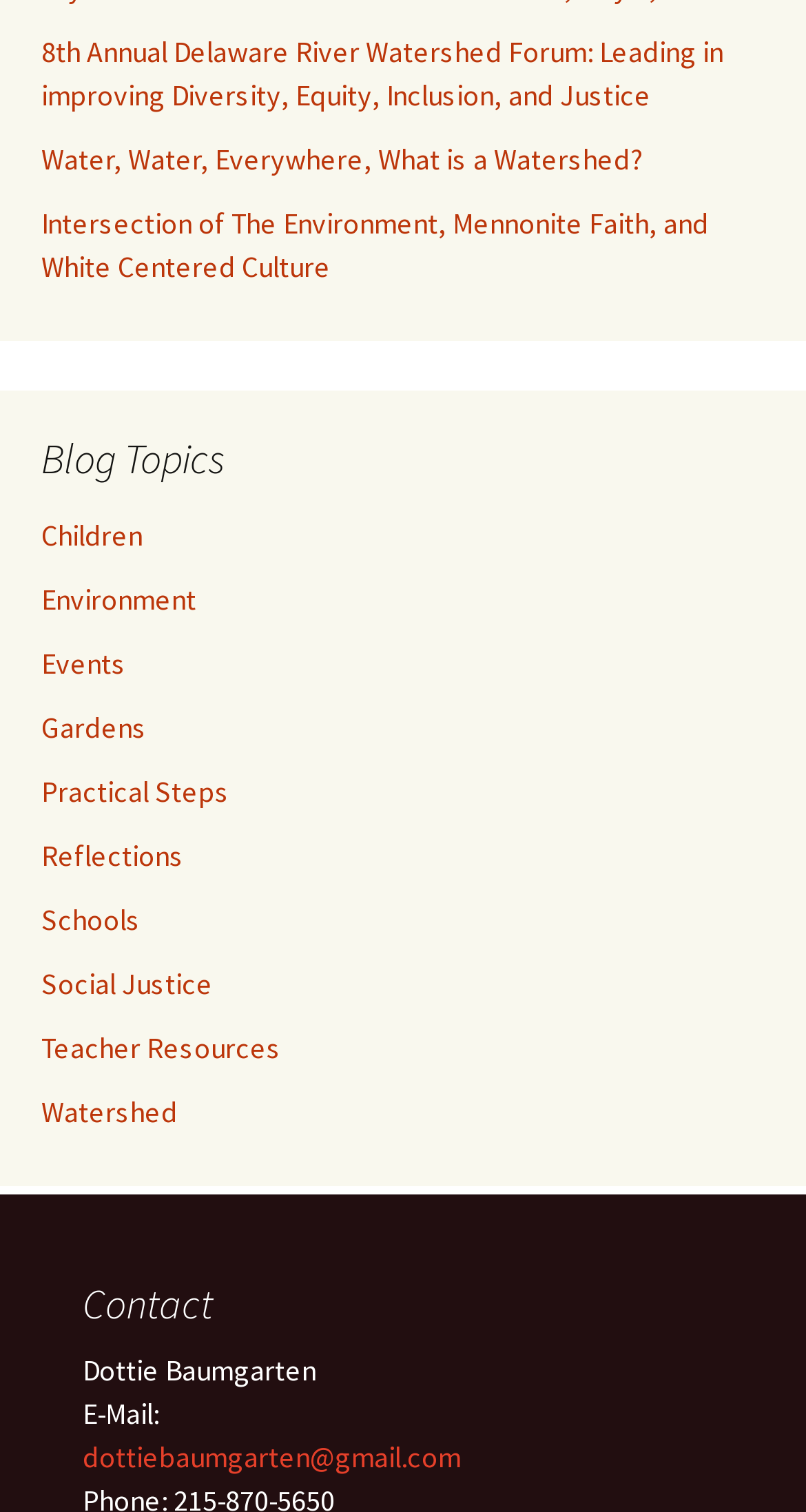Find the bounding box coordinates of the area to click in order to follow the instruction: "Select the blog topic 'Environment'".

[0.051, 0.385, 0.244, 0.409]